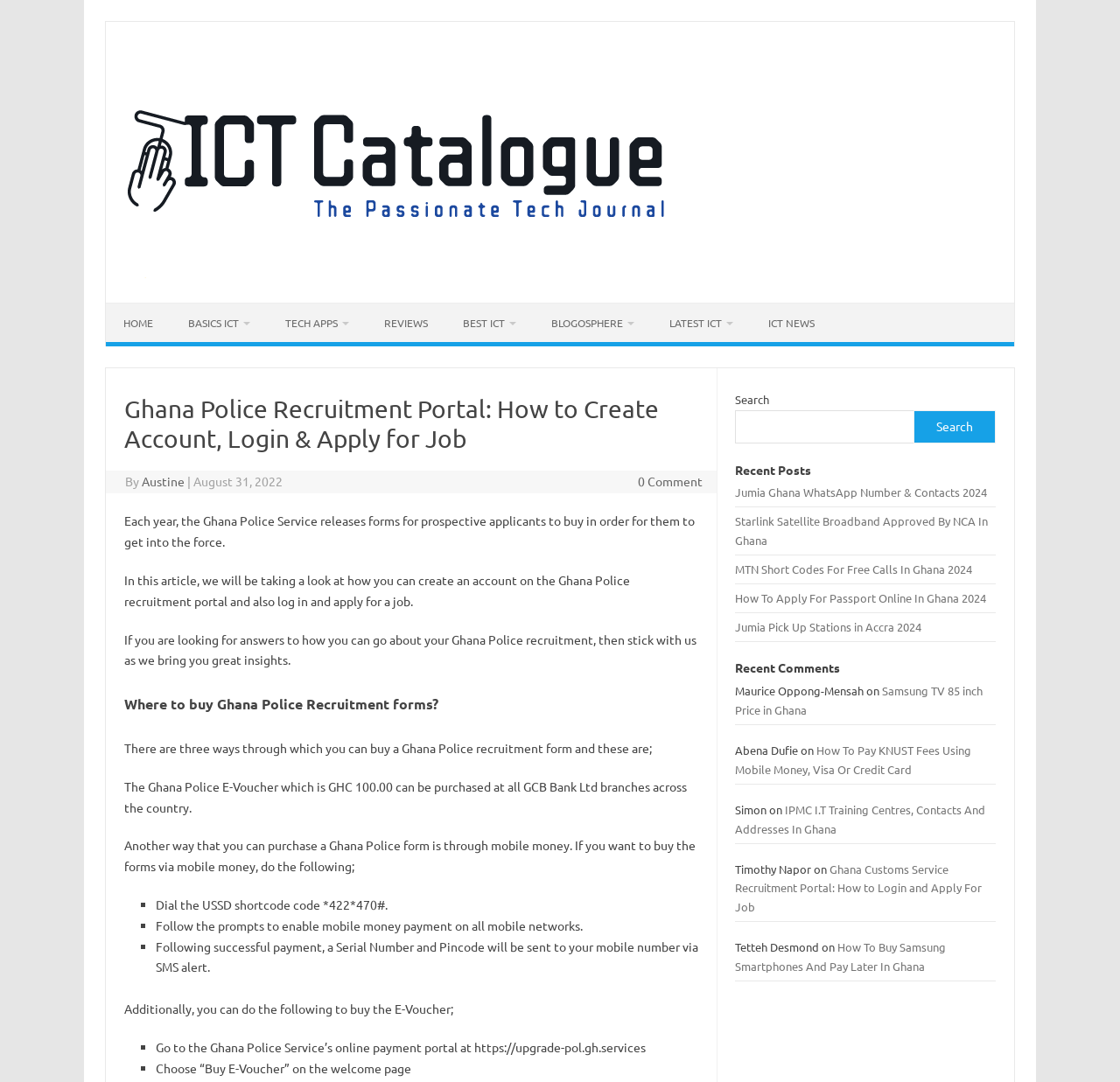What is the Ghana Police recruitment form price?
Please interpret the details in the image and answer the question thoroughly.

The answer can be found in the section 'Where to buy Ghana Police Recruitment forms?' which mentions that the Ghana Police E-Voucher can be purchased at all GCB Bank Ltd branches across the country for GHC 100.00.